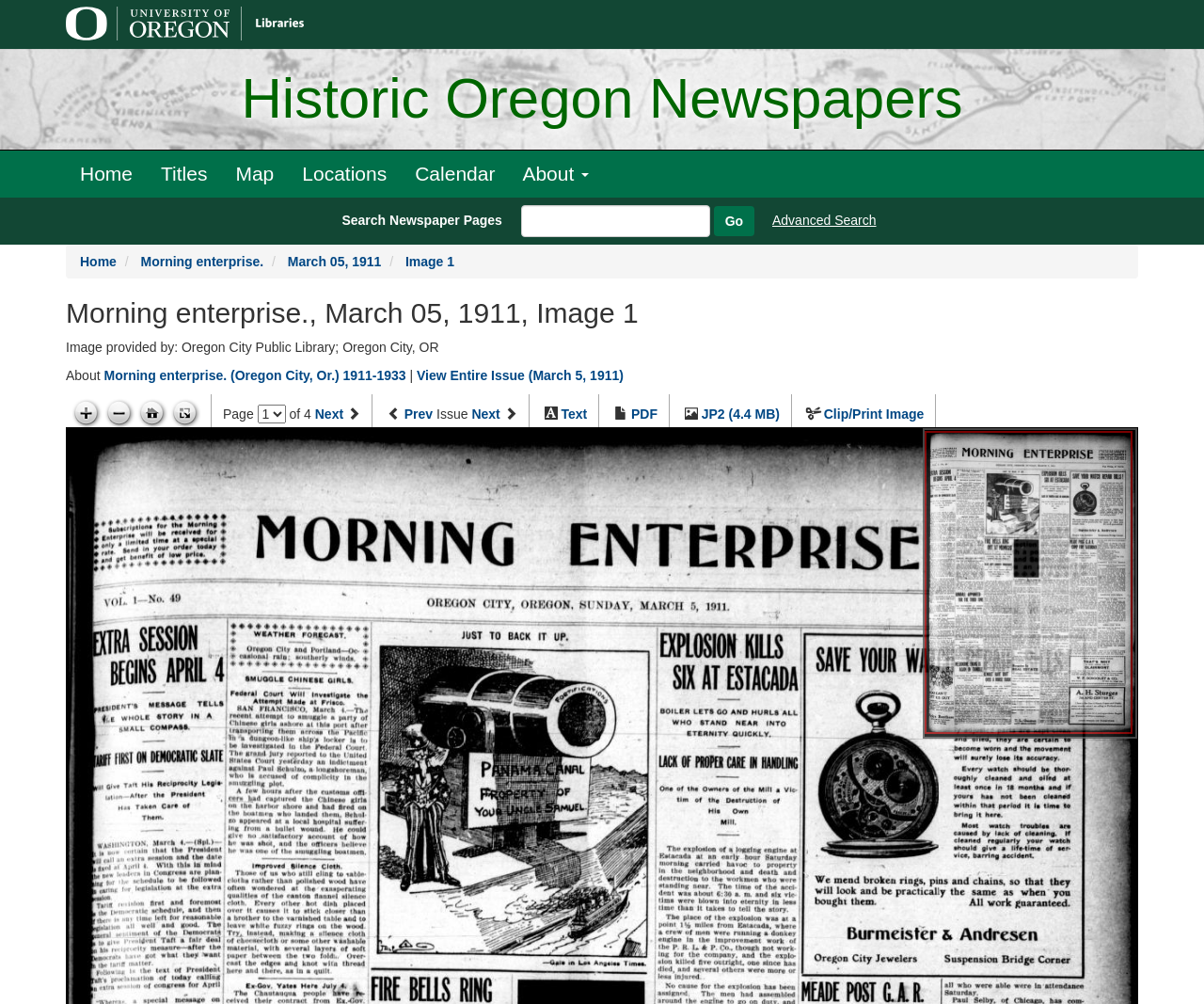Identify the bounding box coordinates of the clickable region to carry out the given instruction: "Search for newspaper pages".

[0.272, 0.204, 0.638, 0.236]